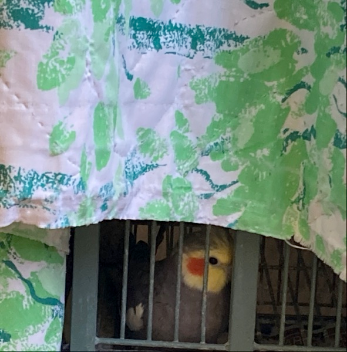What is partially obscured by the fabric?
Relying on the image, give a concise answer in one word or a brief phrase.

Gray body